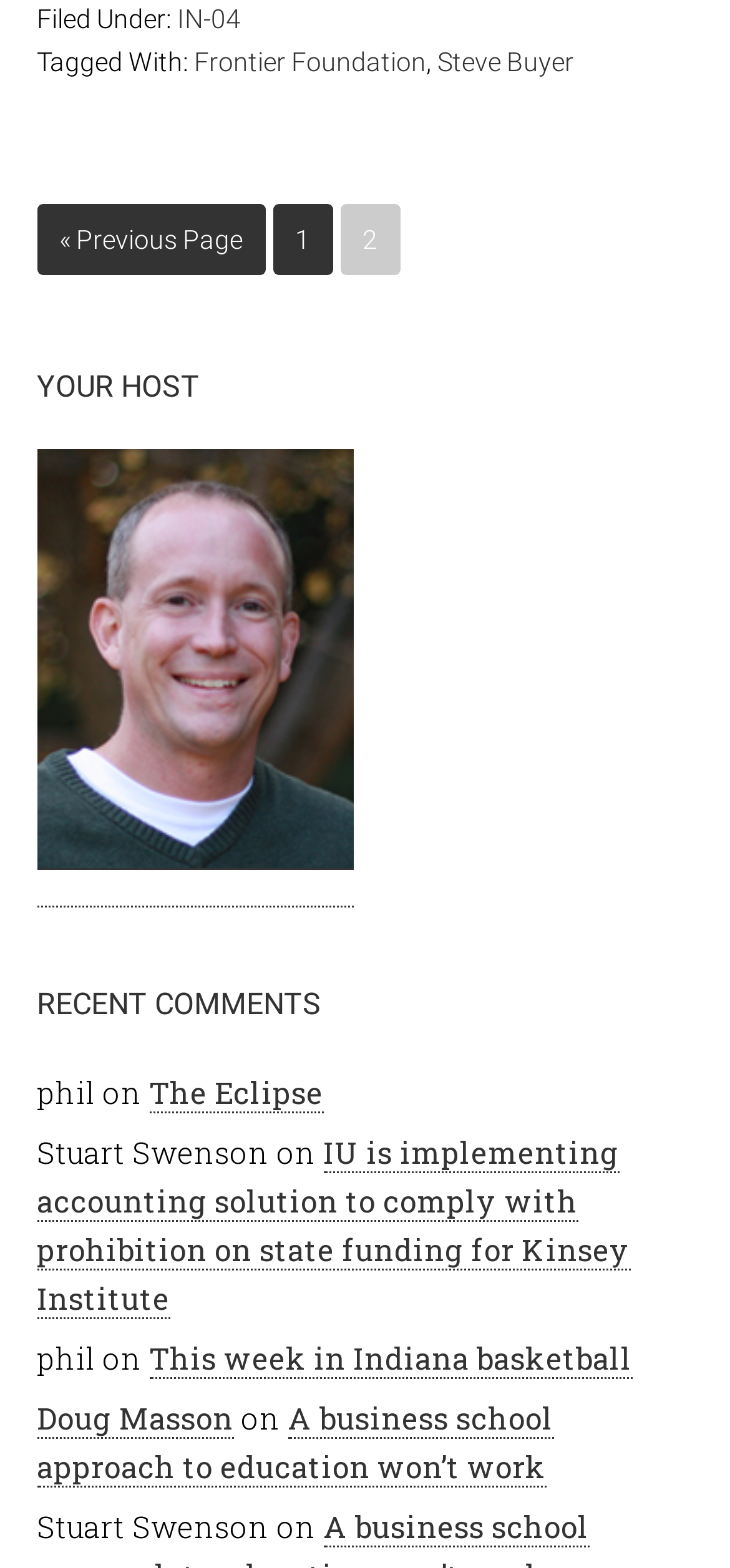Please locate the bounding box coordinates of the element's region that needs to be clicked to follow the instruction: "Read the post by 'Steve Buyer'". The bounding box coordinates should be provided as four float numbers between 0 and 1, i.e., [left, top, right, bottom].

[0.599, 0.03, 0.786, 0.049]